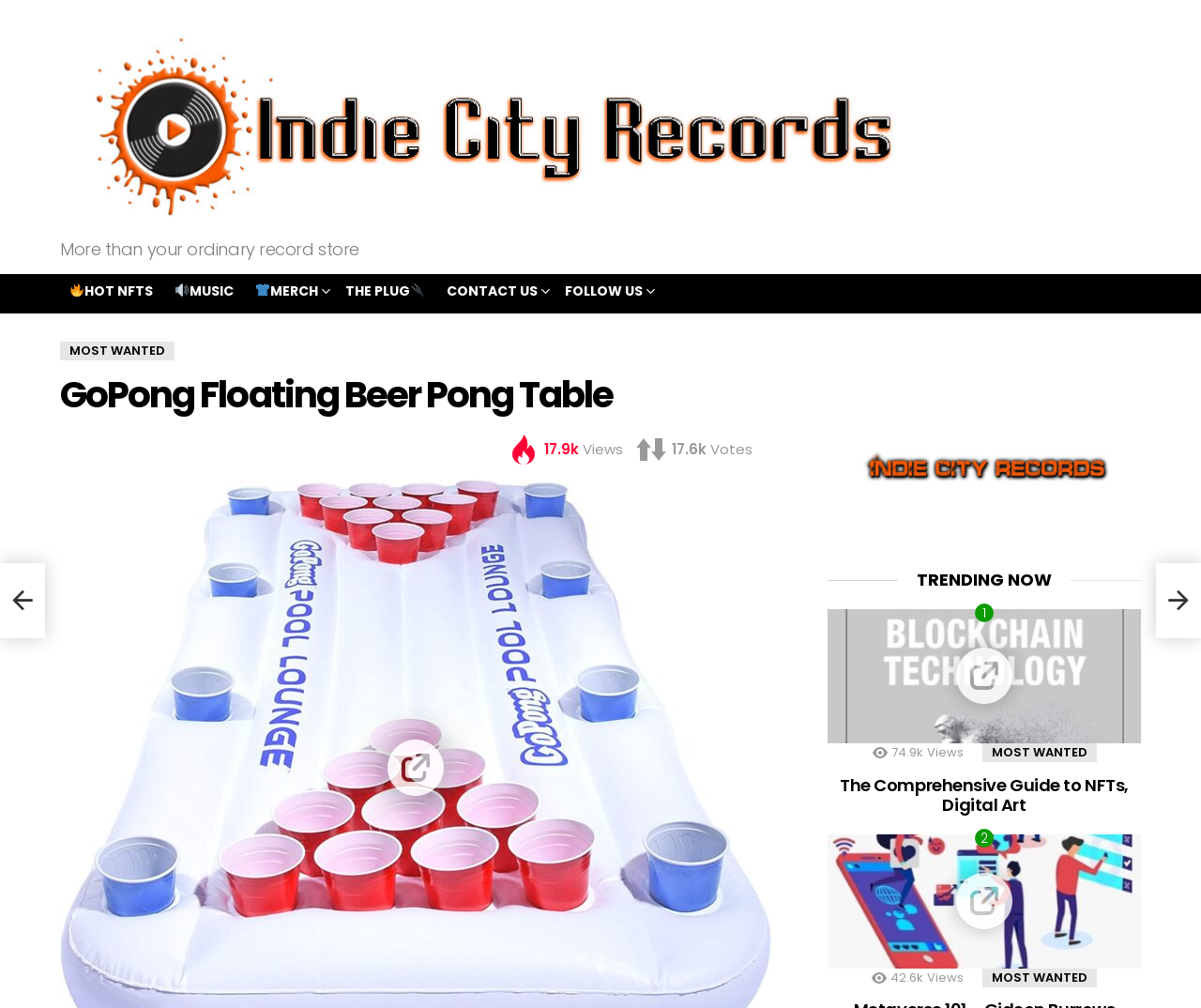What is the primary heading on this webpage?

GoPong Floating Beer Pong Table